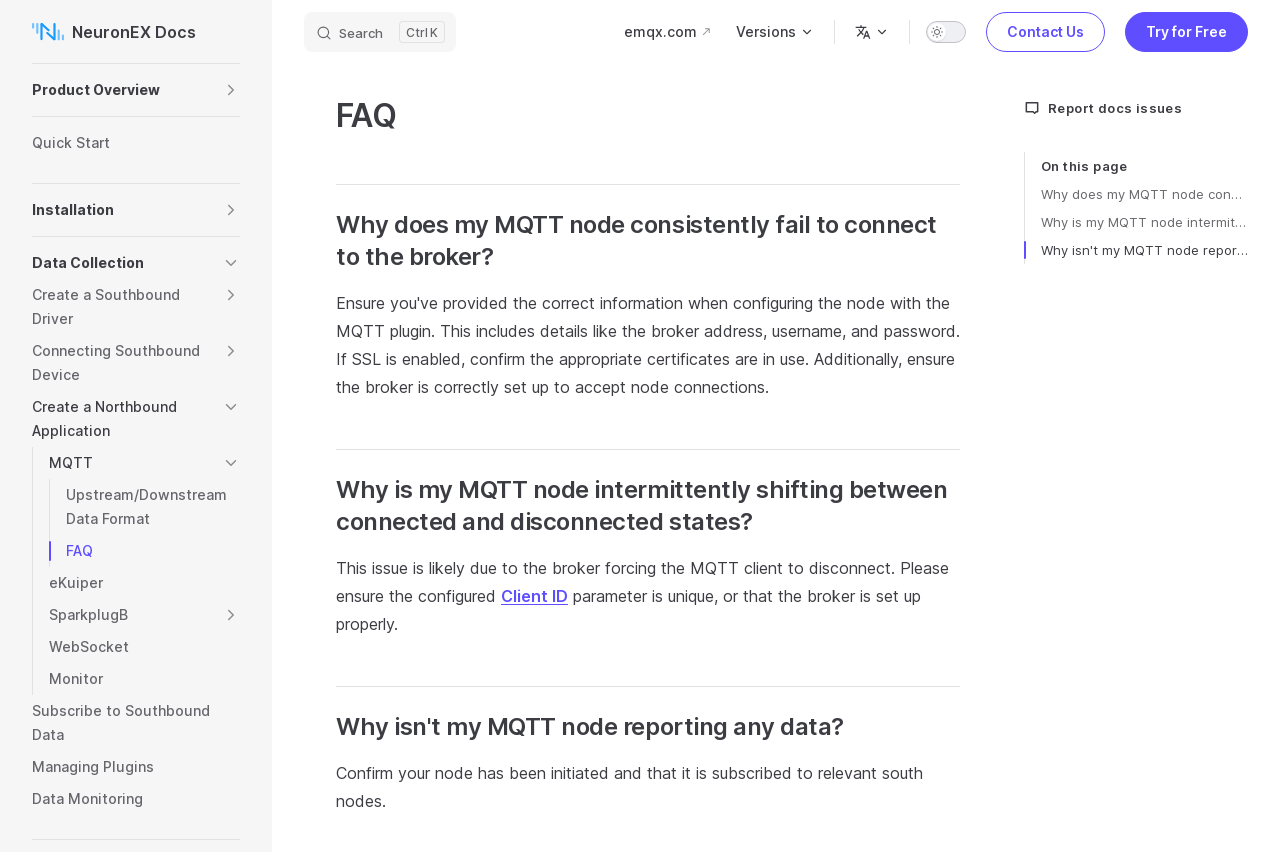Examine the screenshot and answer the question in as much detail as possible: What is the last link on the page?

I scrolled down to the bottom of the page and found the last link, which is 'Data Monitoring'.